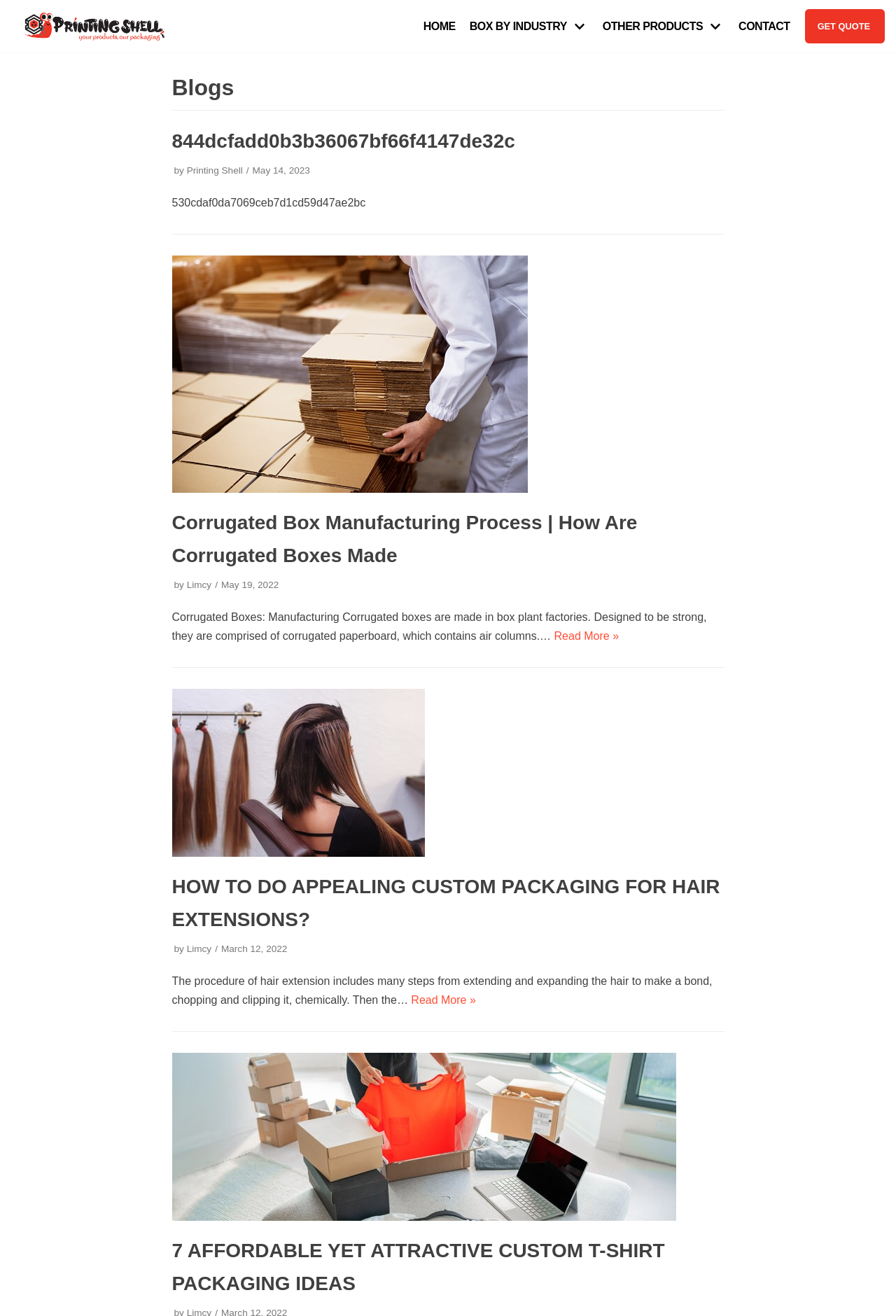Please specify the coordinates of the bounding box for the element that should be clicked to carry out this instruction: "Click on the 'HOME' link". The coordinates must be four float numbers between 0 and 1, formatted as [left, top, right, bottom].

[0.472, 0.013, 0.508, 0.027]